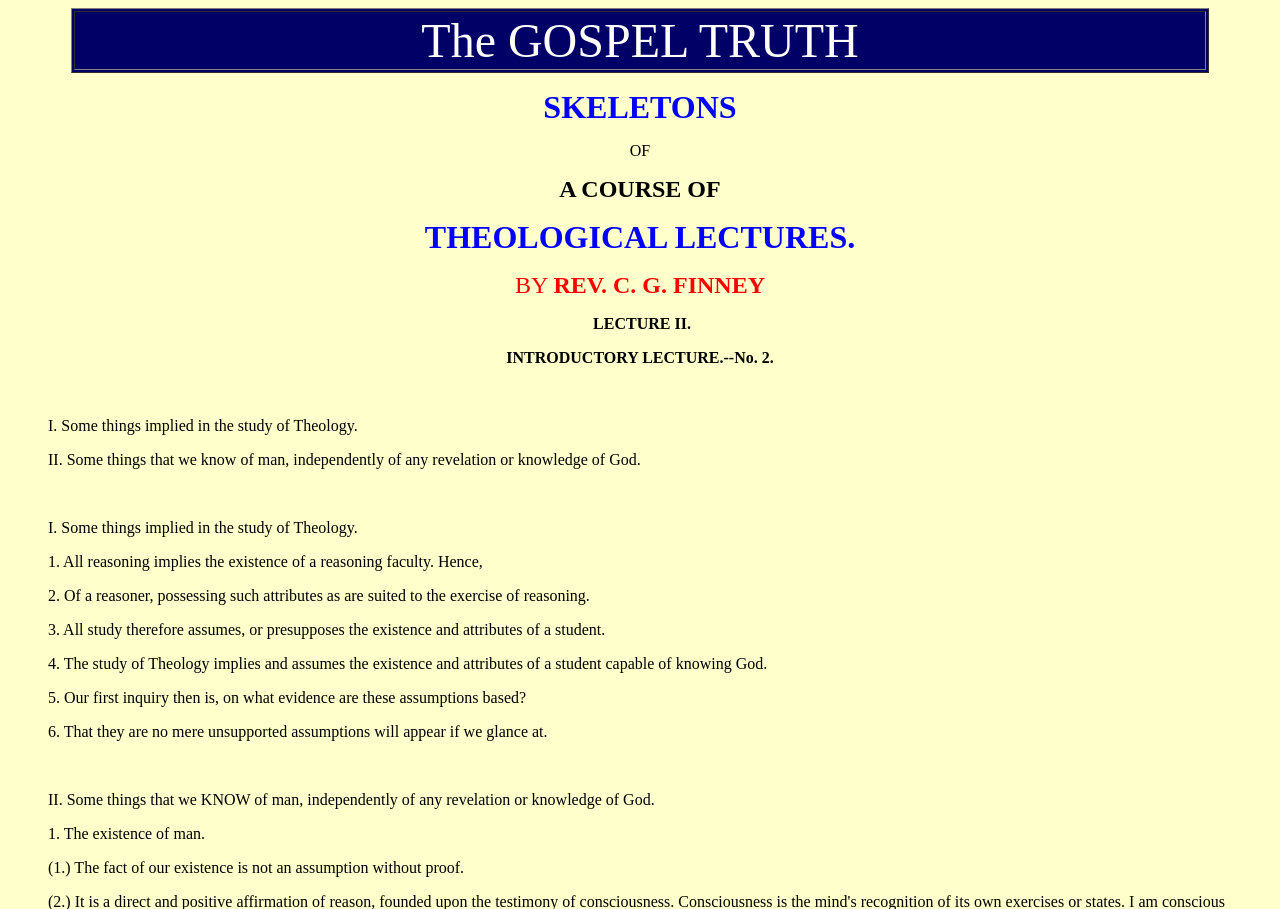Generate a thorough caption that explains the contents of the webpage.

The webpage appears to be a lecture transcript or notes, specifically Lecture 2 of a course called "Skeletons of Theology". 

At the top of the page, there is a table with a single row and cell containing the title "The GOSPEL TRUTH". Below this, there are several lines of text that form the title and author information of the lecture. The title "SKELETONS OF THEOLOGICAL LECTURES" is displayed prominently, followed by the author's name "REV. C. G. FINNEY". 

The main content of the lecture is divided into sections, with headings such as "INTRODUCTORY LECTURE.--No. 2." and "I. Some things implied in the study of Theology." These sections contain numbered points, each with a brief description or statement. The points are densely packed and appear to be a series of philosophical or theological arguments. 

The text is arranged in a single column, with no images or other multimedia elements present. The overall layout is simple and focused on presenting the lecture content in a clear and readable manner.